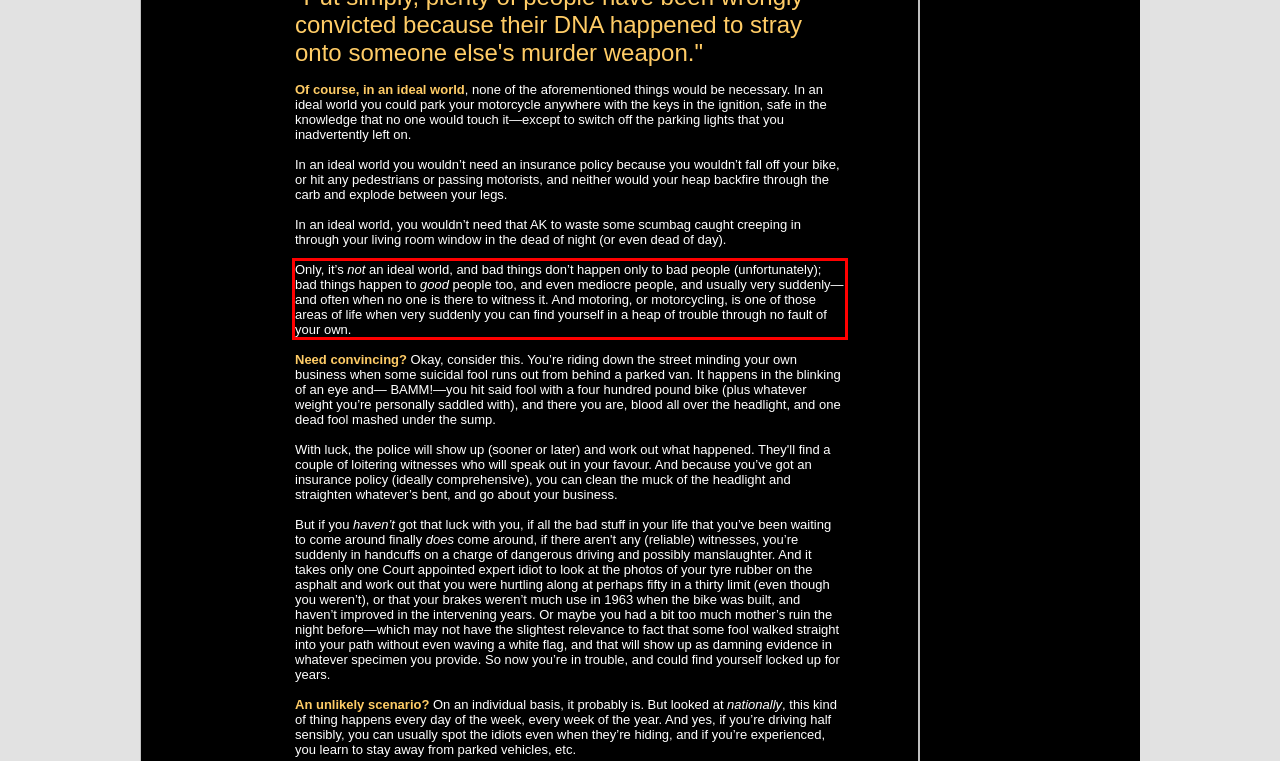Observe the screenshot of the webpage, locate the red bounding box, and extract the text content within it.

Only, it’s not an ideal world, and bad things don’t happen only to bad people (unfortunately); bad things happen to good people too, and even mediocre people, and usually very suddenly—and often when no one is there to witness it. And motoring, or motorcycling, is one of those areas of life when very suddenly you can find yourself in a heap of trouble through no fault of your own.